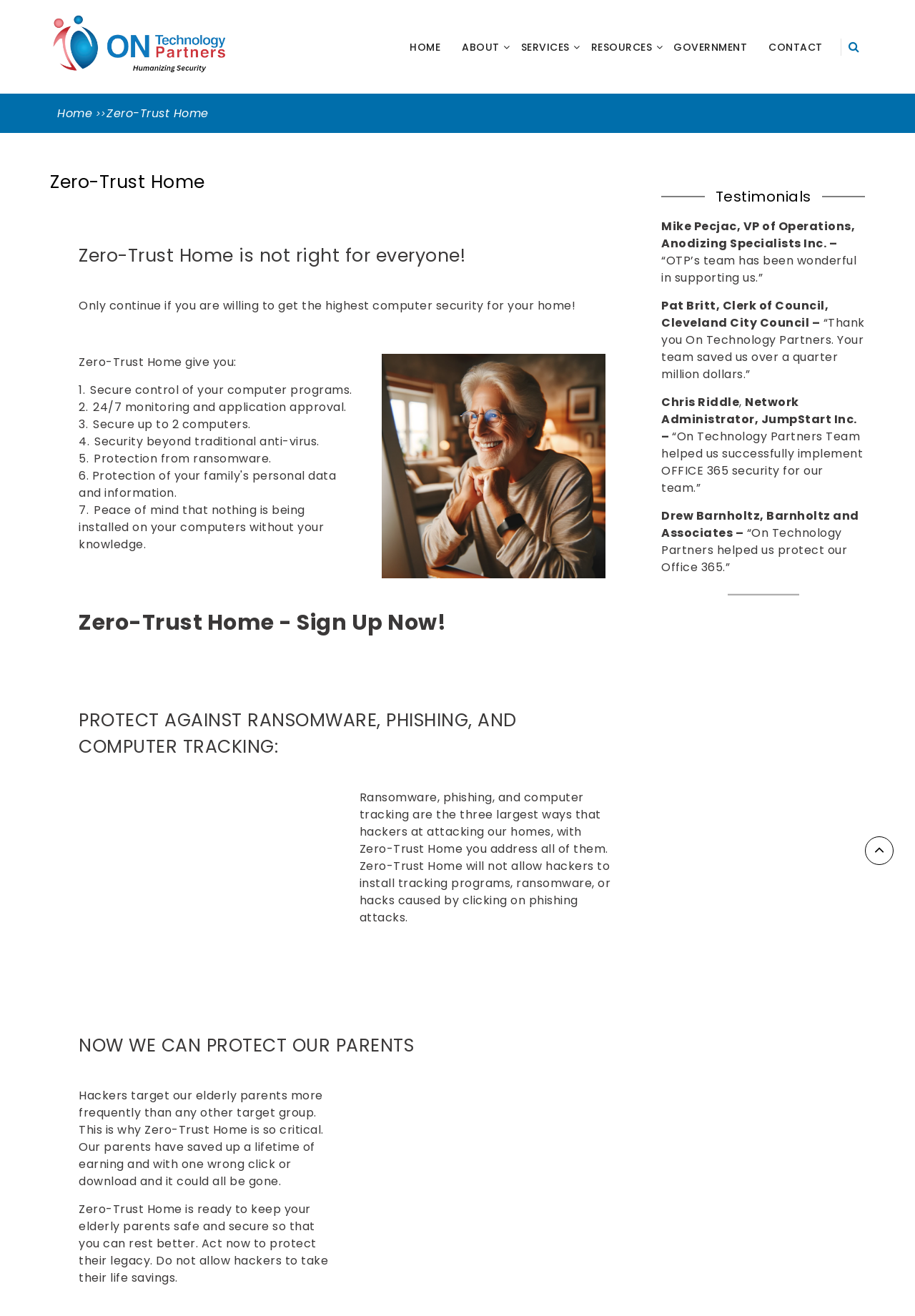Specify the bounding box coordinates of the element's area that should be clicked to execute the given instruction: "Click the 'RESOURCES' link". The coordinates should be four float numbers between 0 and 1, i.e., [left, top, right, bottom].

[0.634, 0.024, 0.724, 0.048]